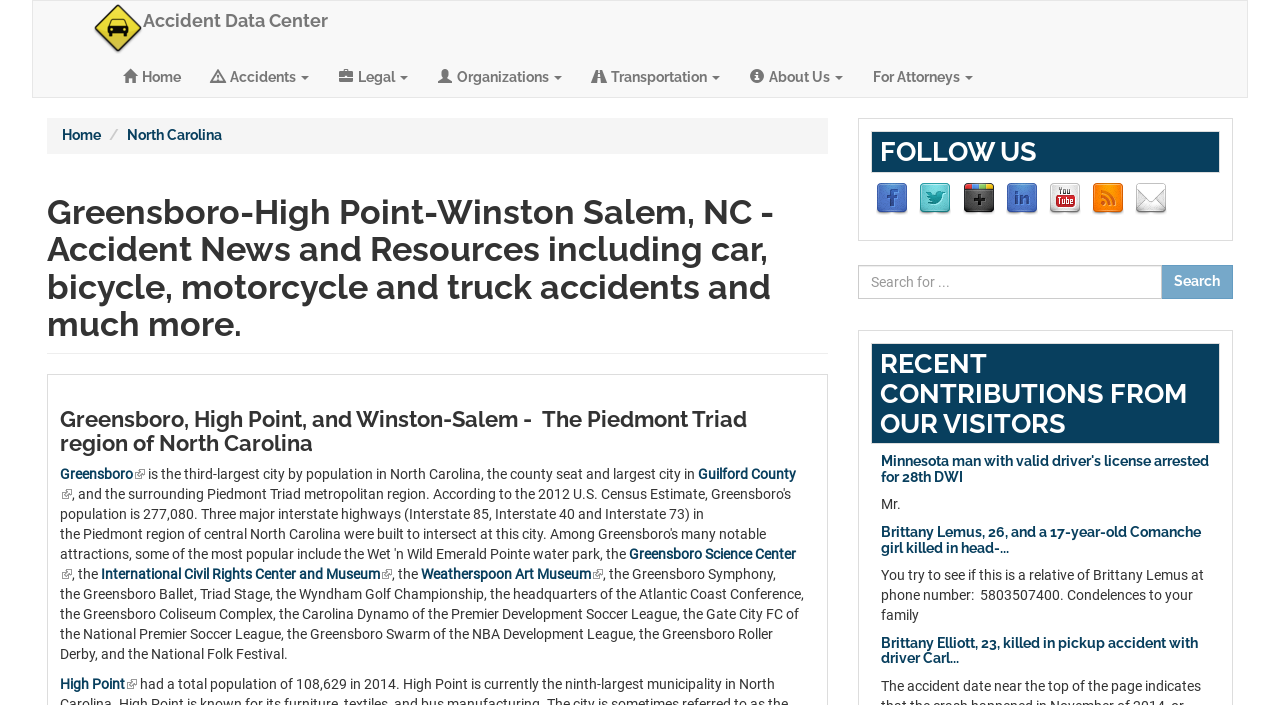What is the topic of the recent contribution from a visitor?
Respond to the question with a well-detailed and thorough answer.

I found the answer by looking at the heading element with the text 'Minnesota man with valid driver's license arrested for 28th DWI'.